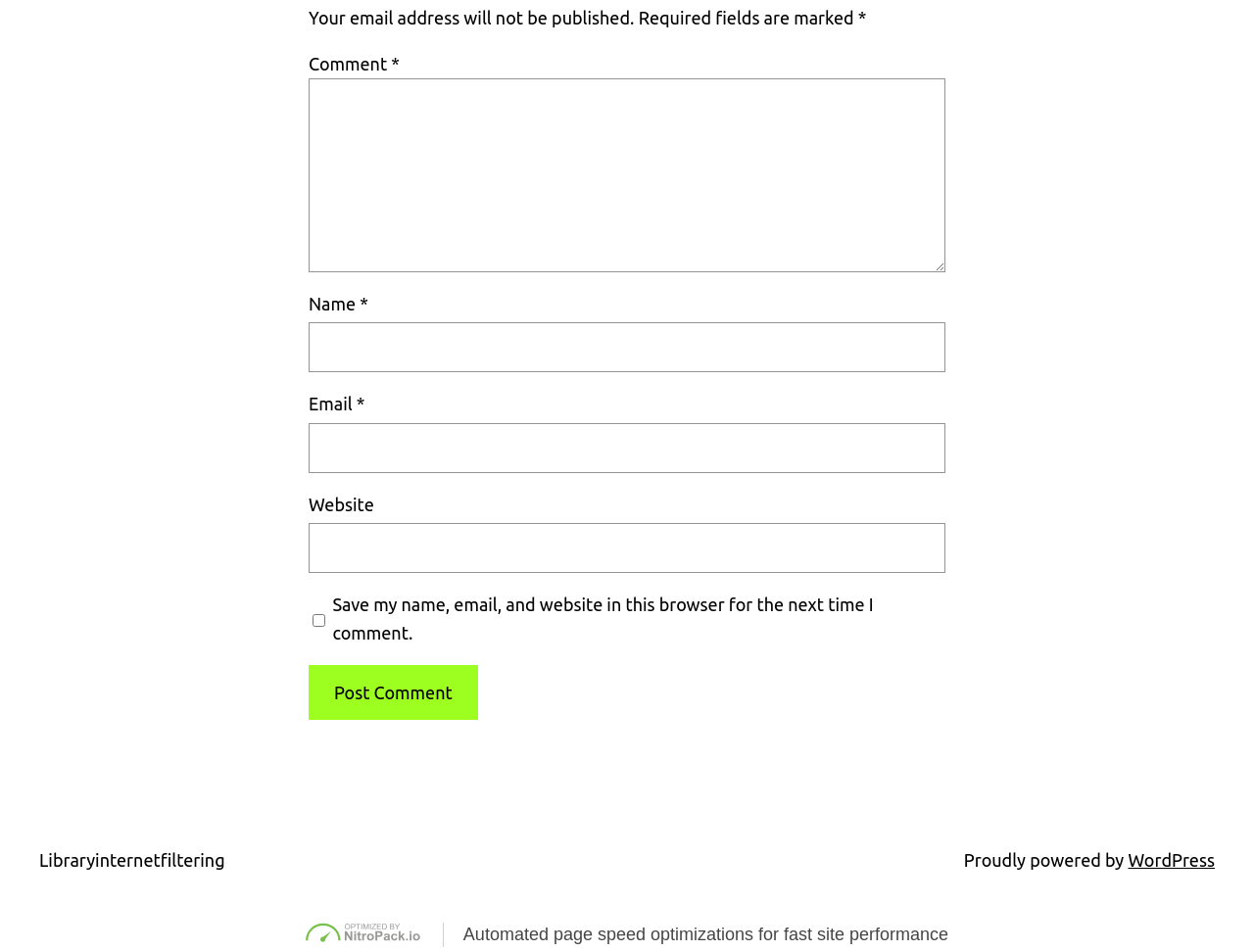Can you specify the bounding box coordinates for the region that should be clicked to fulfill this instruction: "Type your name".

[0.246, 0.339, 0.754, 0.391]